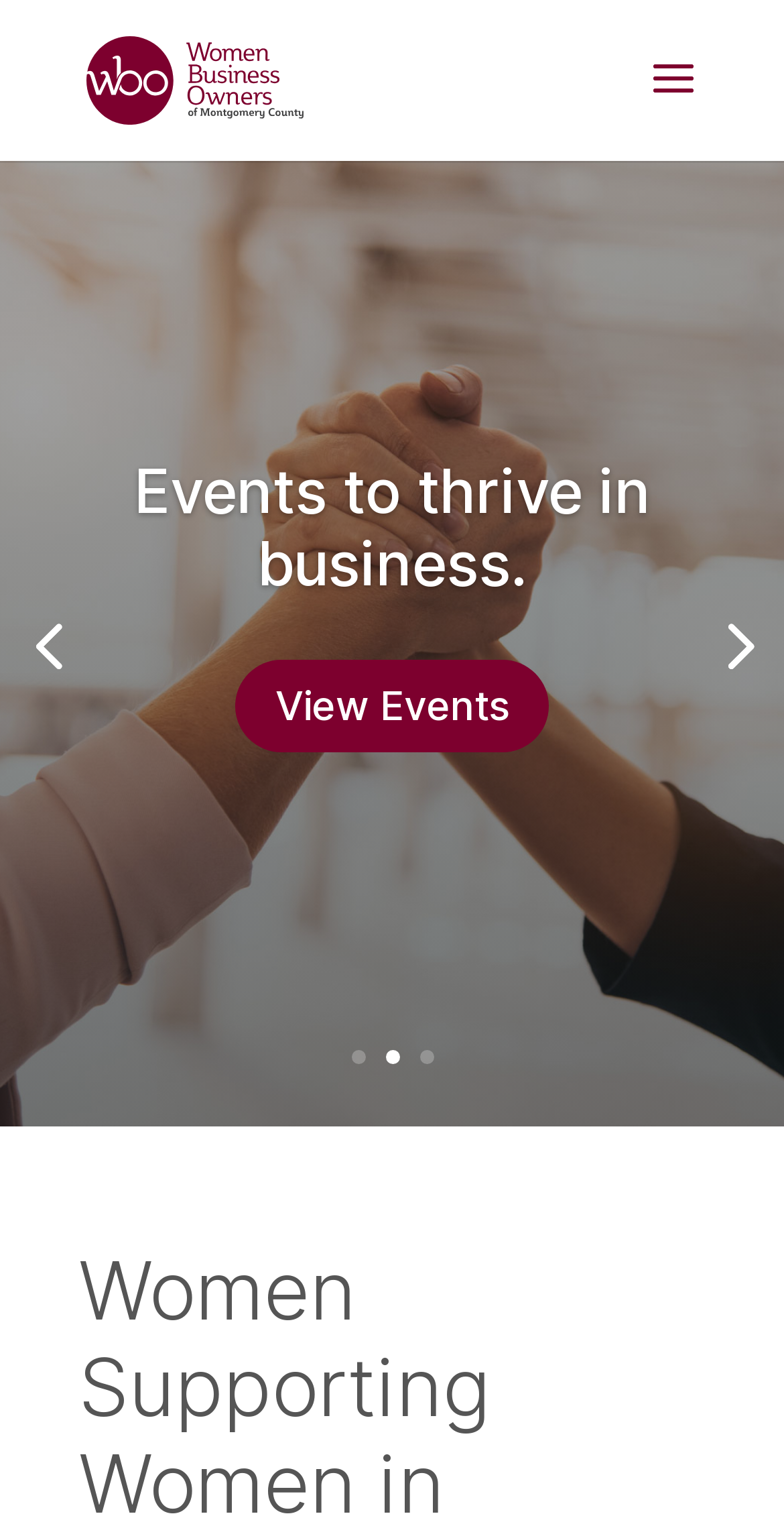Provide a brief response to the question below using one word or phrase:
What is the purpose of the 'Network' section?

Engagement